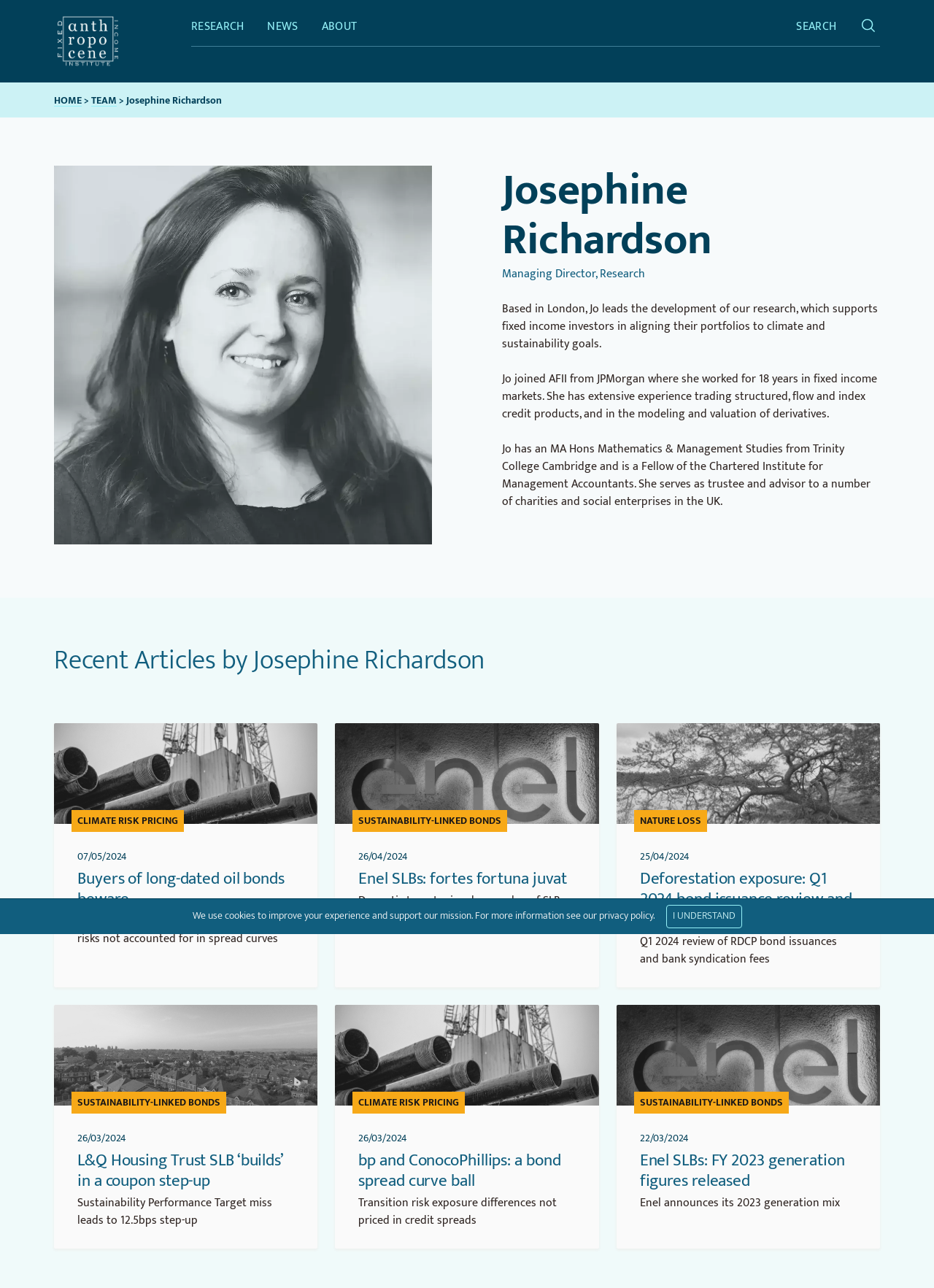What are the three categories of articles listed on this webpage?
Answer the question with a single word or phrase, referring to the image.

CLIMATE RISK PRICING, SUSTAINABILITY-LINKED BONDS, NATURE LOSS